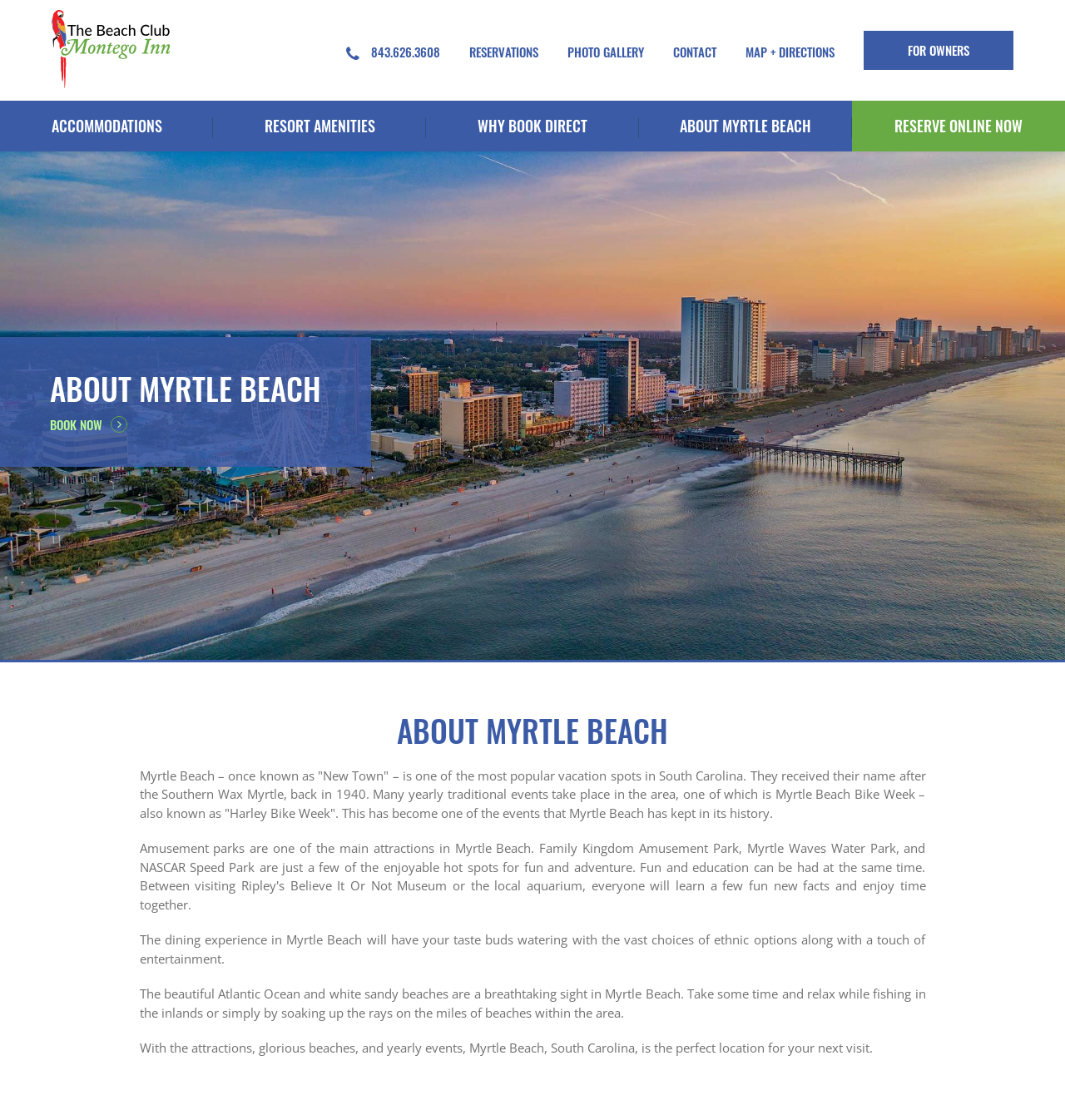Please determine the bounding box coordinates of the element to click in order to execute the following instruction: "View PHOTO GALLERY". The coordinates should be four float numbers between 0 and 1, specified as [left, top, right, bottom].

[0.533, 0.029, 0.605, 0.064]